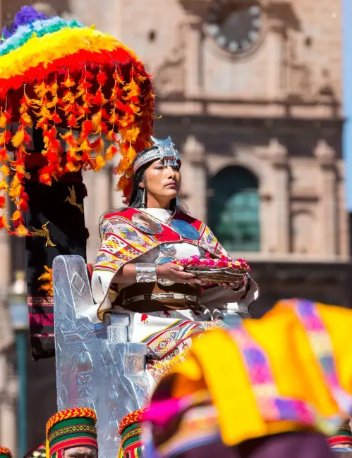What is the backdrop of the image?
Refer to the image and provide a thorough answer to the question.

The backdrop of the image features a glimpse of Cusco's architecture, which links the event to its historical roots, as described in the caption.